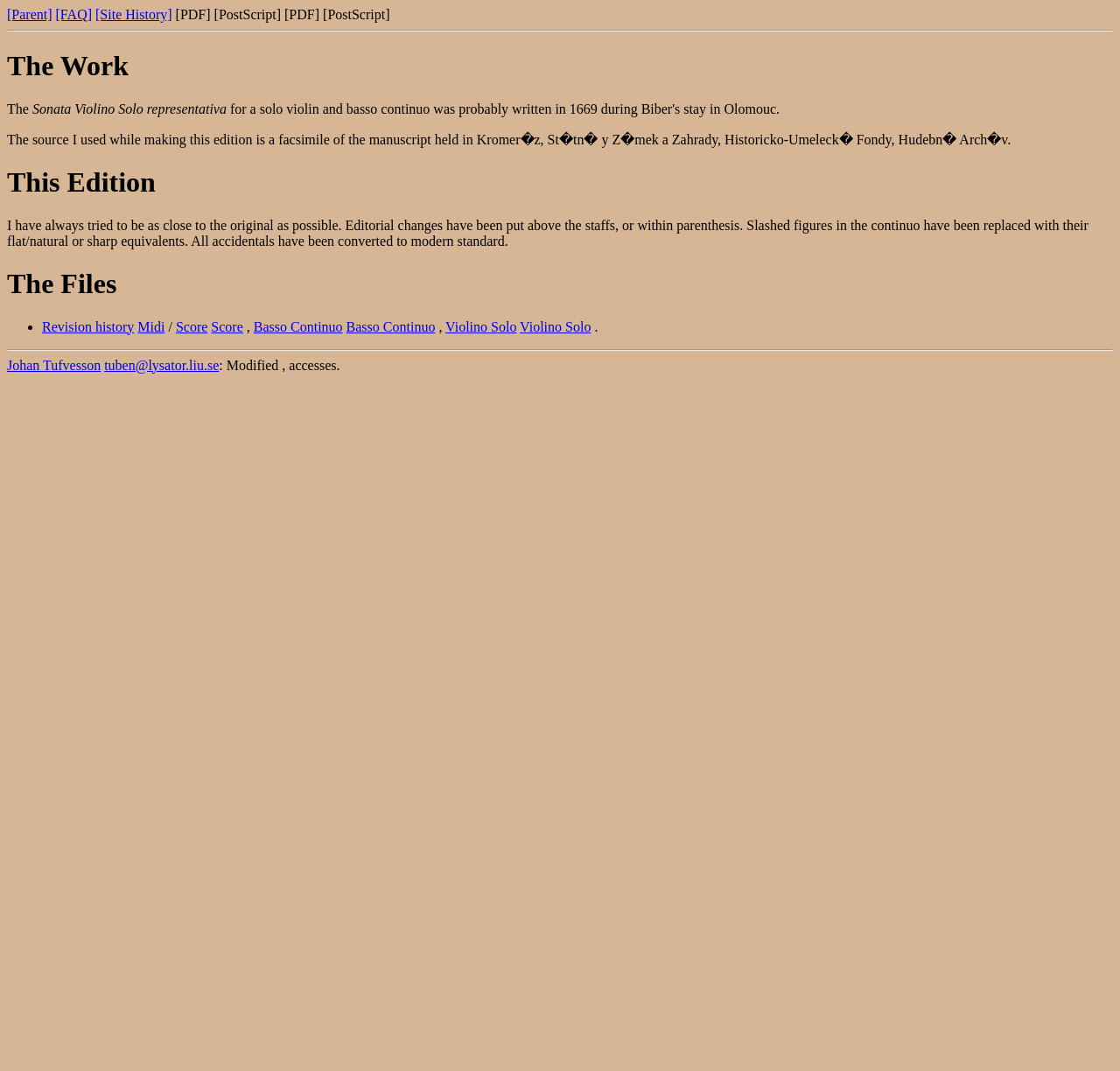Locate the bounding box coordinates of the area where you should click to accomplish the instruction: "view revision history".

[0.038, 0.298, 0.12, 0.312]